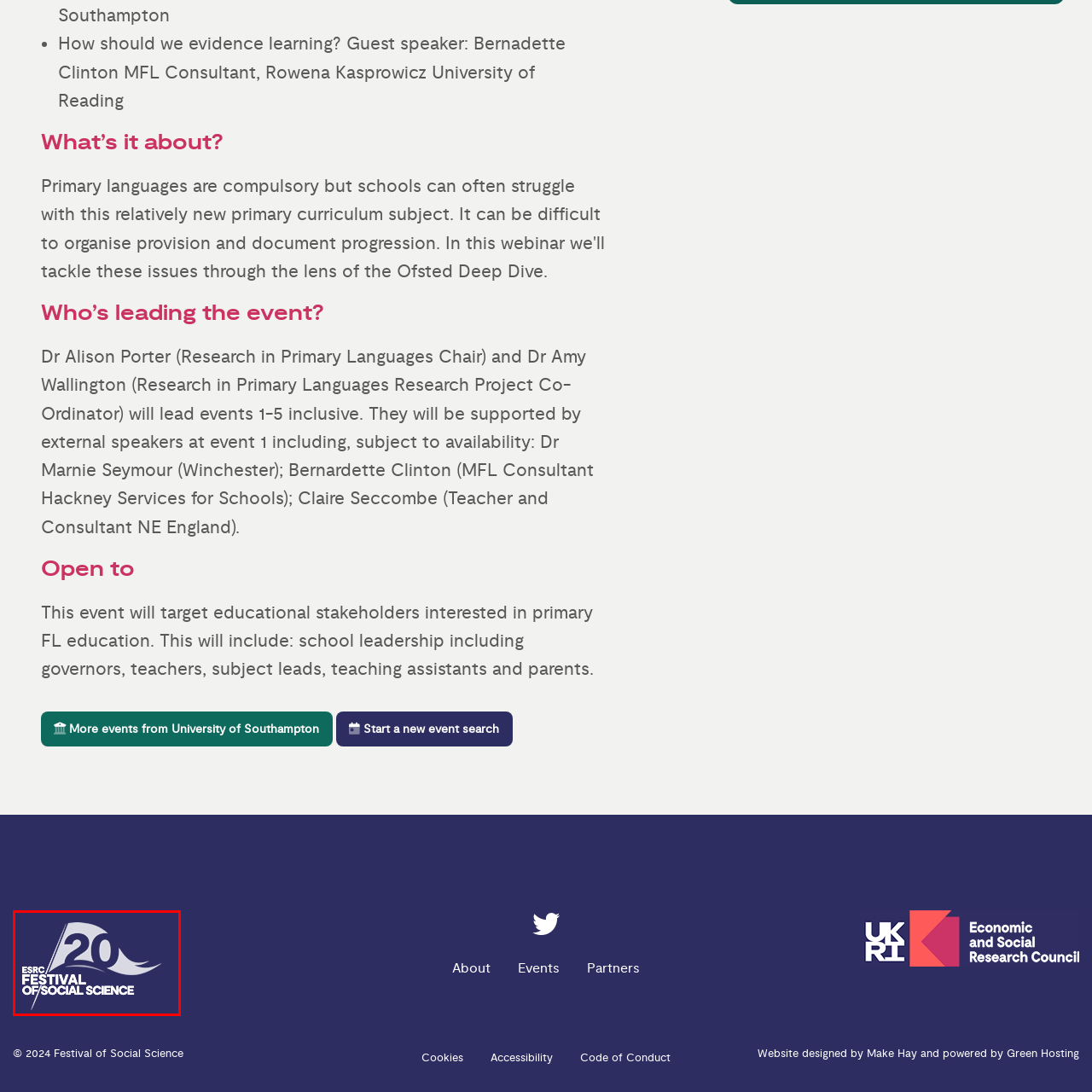Examine the image within the red boundary and respond with a single word or phrase to the question:
What is the purpose of the festival according to the logo?

To engage and educate the public